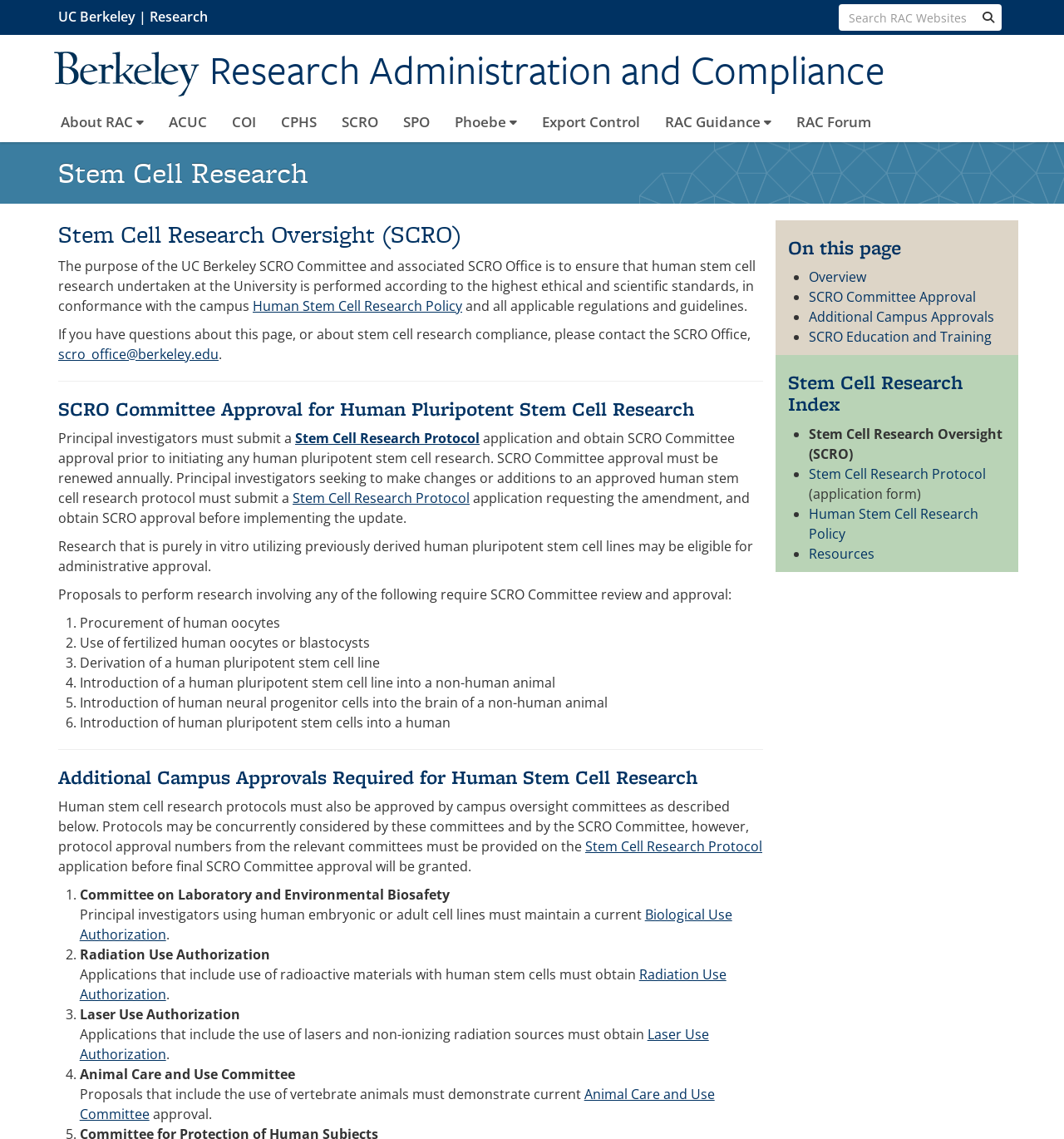Determine the coordinates of the bounding box that should be clicked to complete the instruction: "learn about stem cell research oversight". The coordinates should be represented by four float numbers between 0 and 1: [left, top, right, bottom].

[0.055, 0.193, 0.717, 0.217]